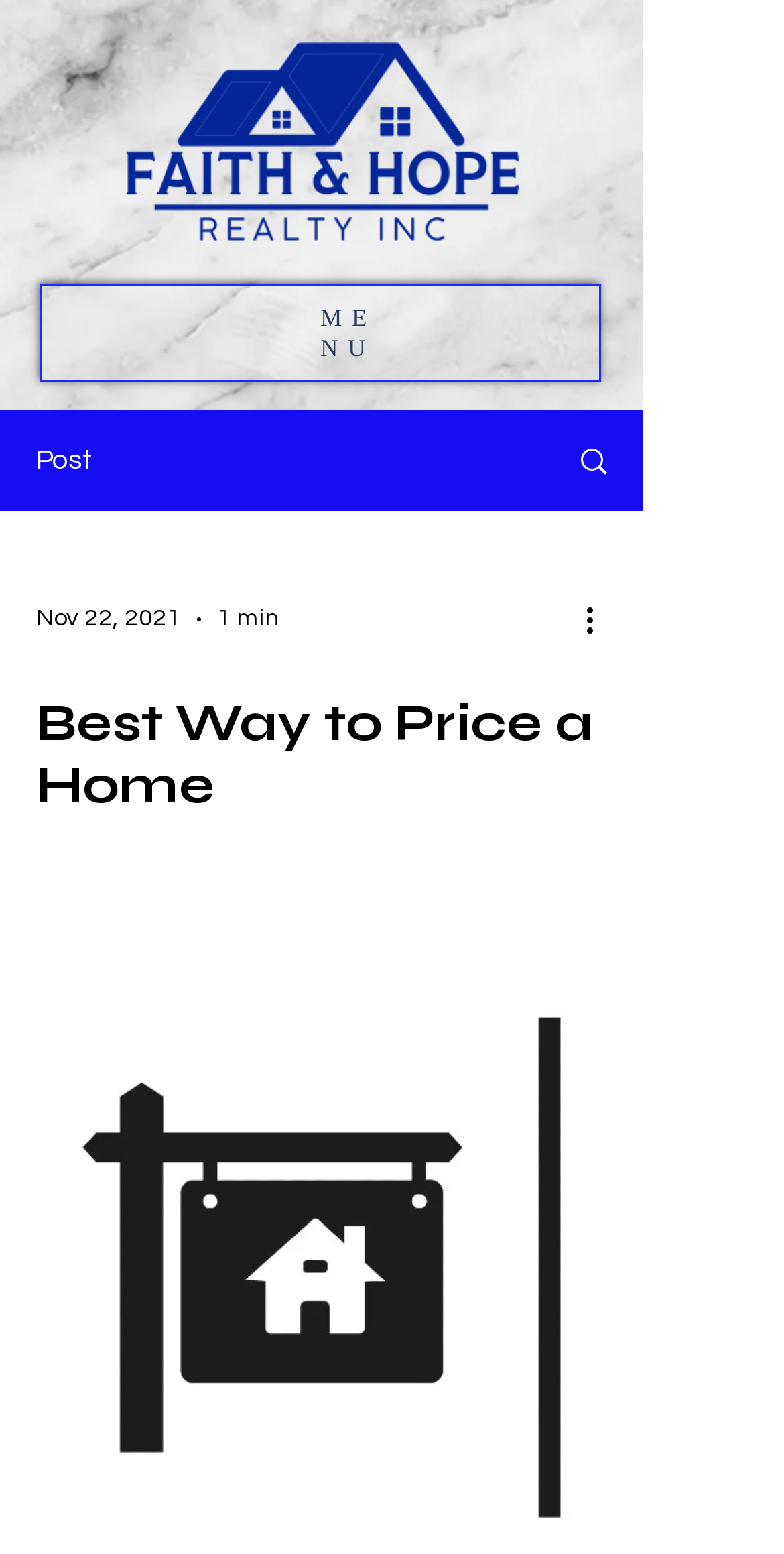Identify the bounding box coordinates for the UI element that matches this description: "MENU".

[0.051, 0.182, 0.767, 0.246]